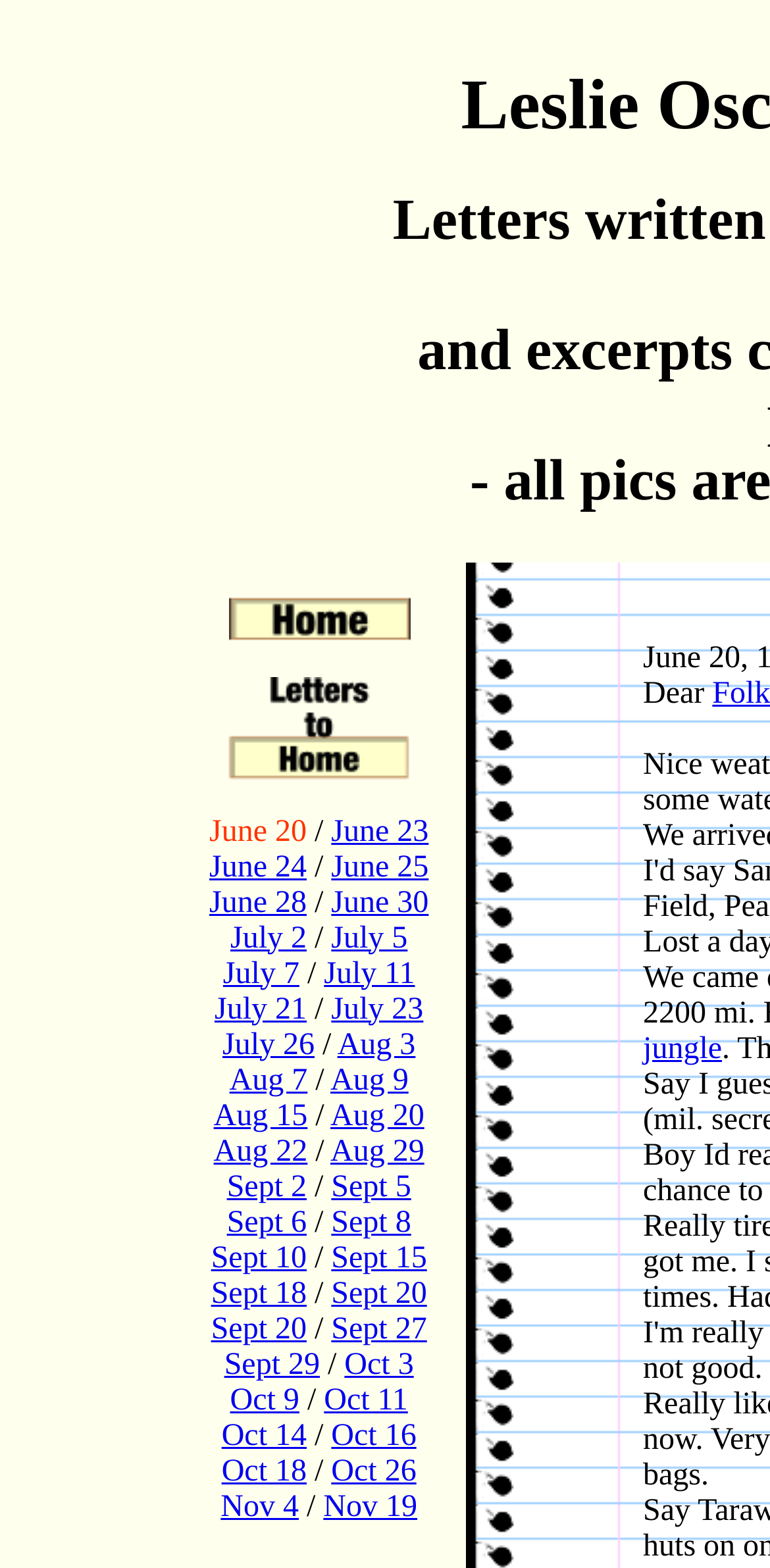Calculate the bounding box coordinates of the UI element given the description: "Aug 3".

[0.438, 0.655, 0.54, 0.677]